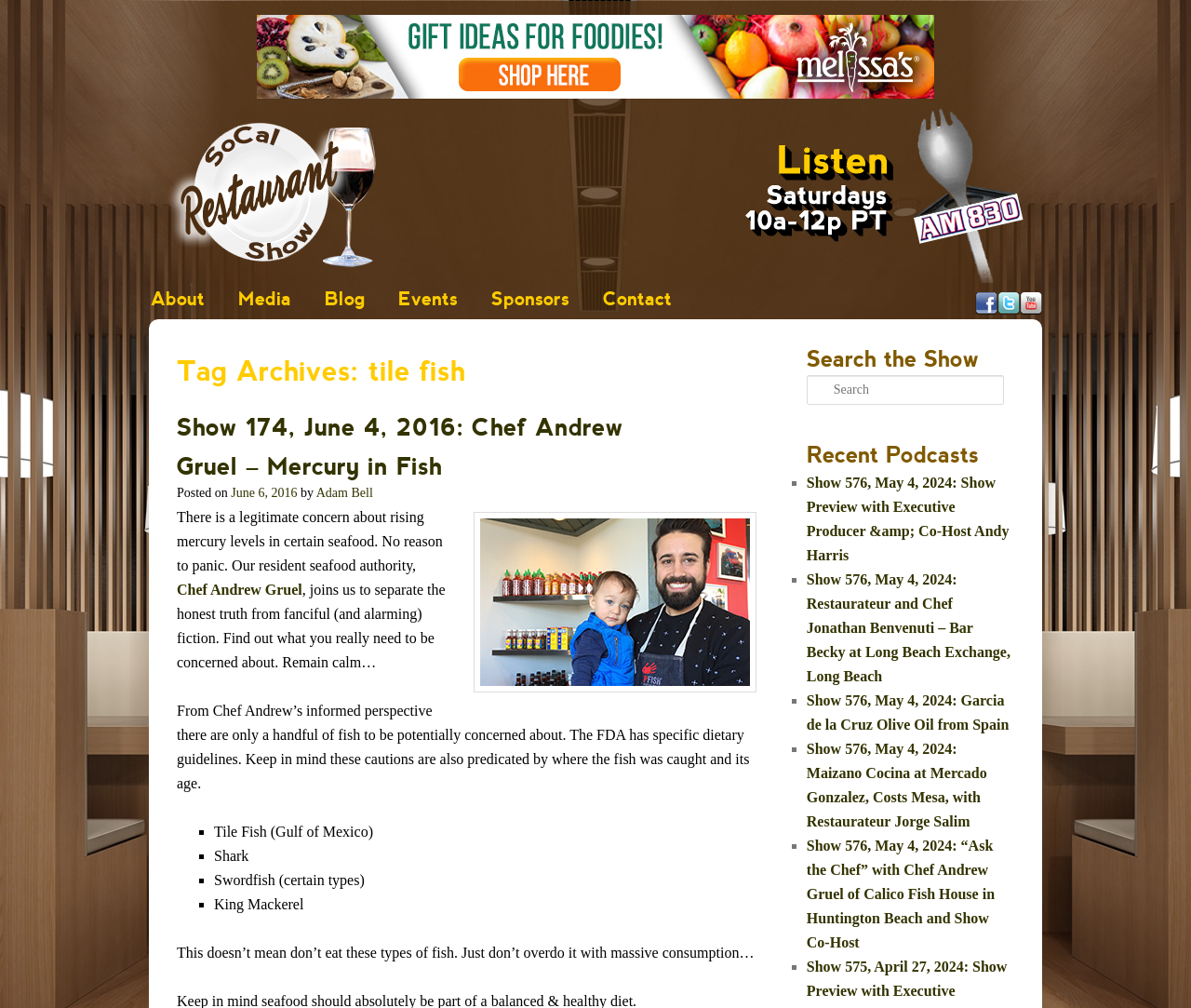What are the types of fish to be concerned about? Refer to the image and provide a one-word or short phrase answer.

Tile Fish, Shark, Swordfish, King Mackerel